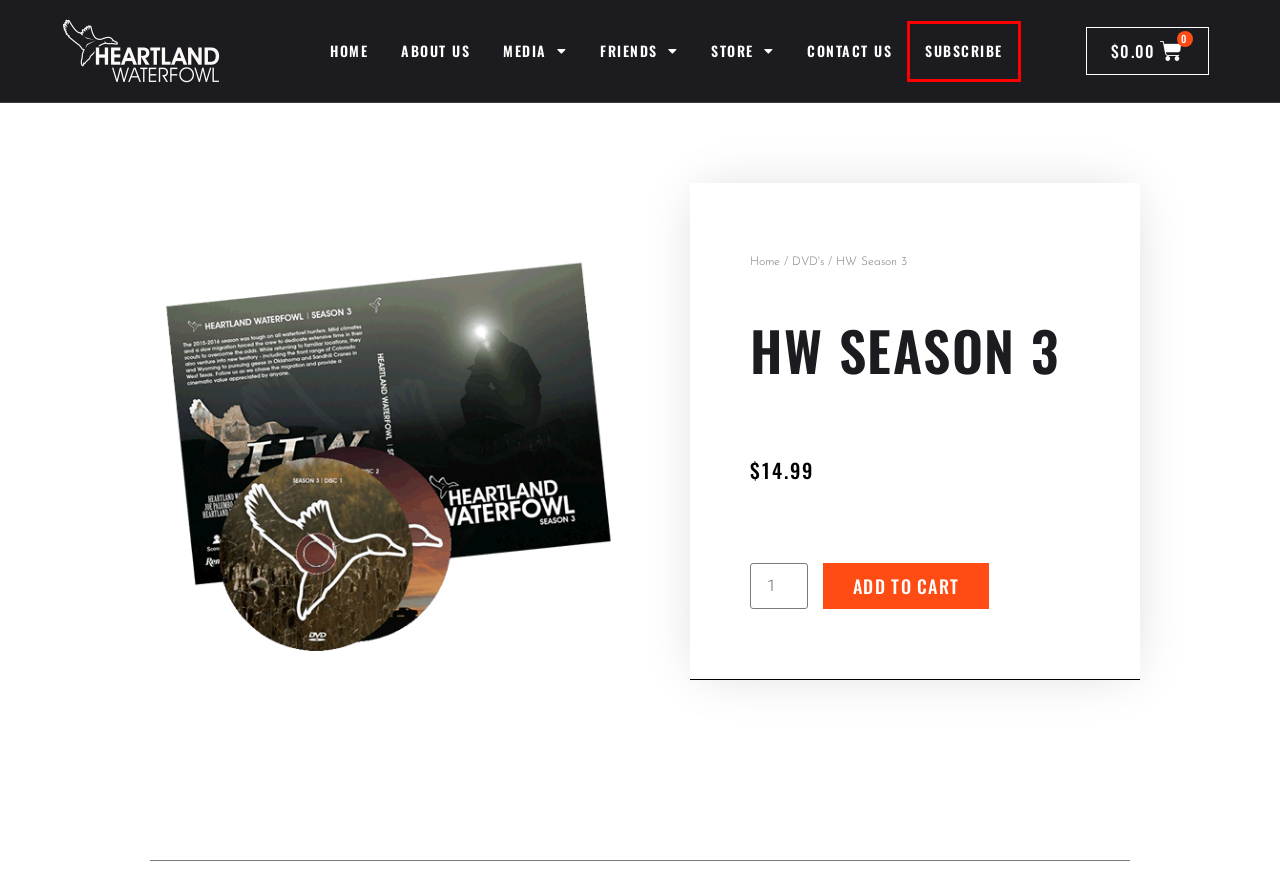You are presented with a screenshot of a webpage containing a red bounding box around an element. Determine which webpage description best describes the new webpage after clicking on the highlighted element. Here are the candidates:
A. Outfitters - Heartland Waterfowl
B. HW Season 6 - Heartland Waterfowl
C. Partners - Heartland Waterfowl
D. Heartland Waterfowl | Award Winning Outdoor TV Show
E. Contact Us - Heartland Waterfowl
F. About Us - Heartland Waterfowl
G. Newsletter - Heartland Waterfowl
H. DVD's Archives - Heartland Waterfowl

G